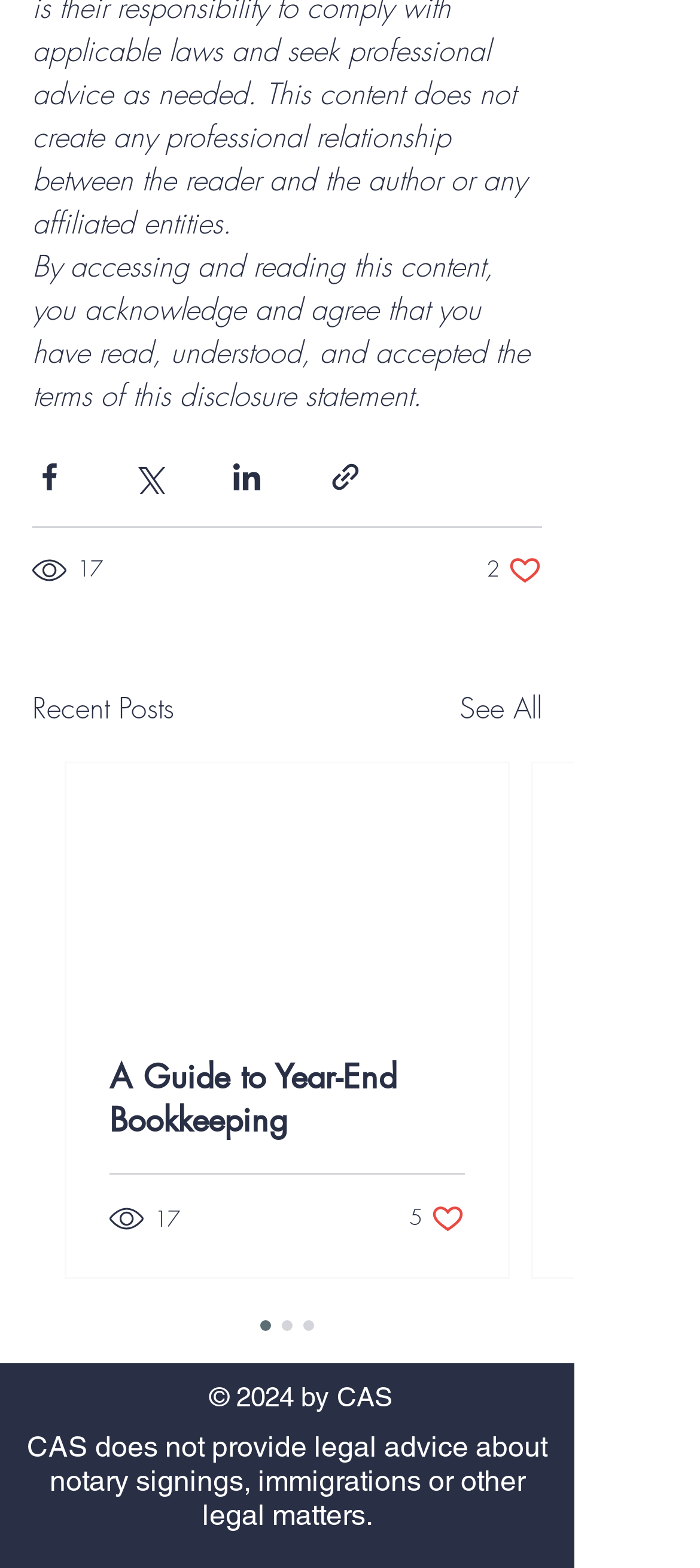Can you specify the bounding box coordinates for the region that should be clicked to fulfill this instruction: "Share via Facebook".

[0.046, 0.293, 0.095, 0.315]